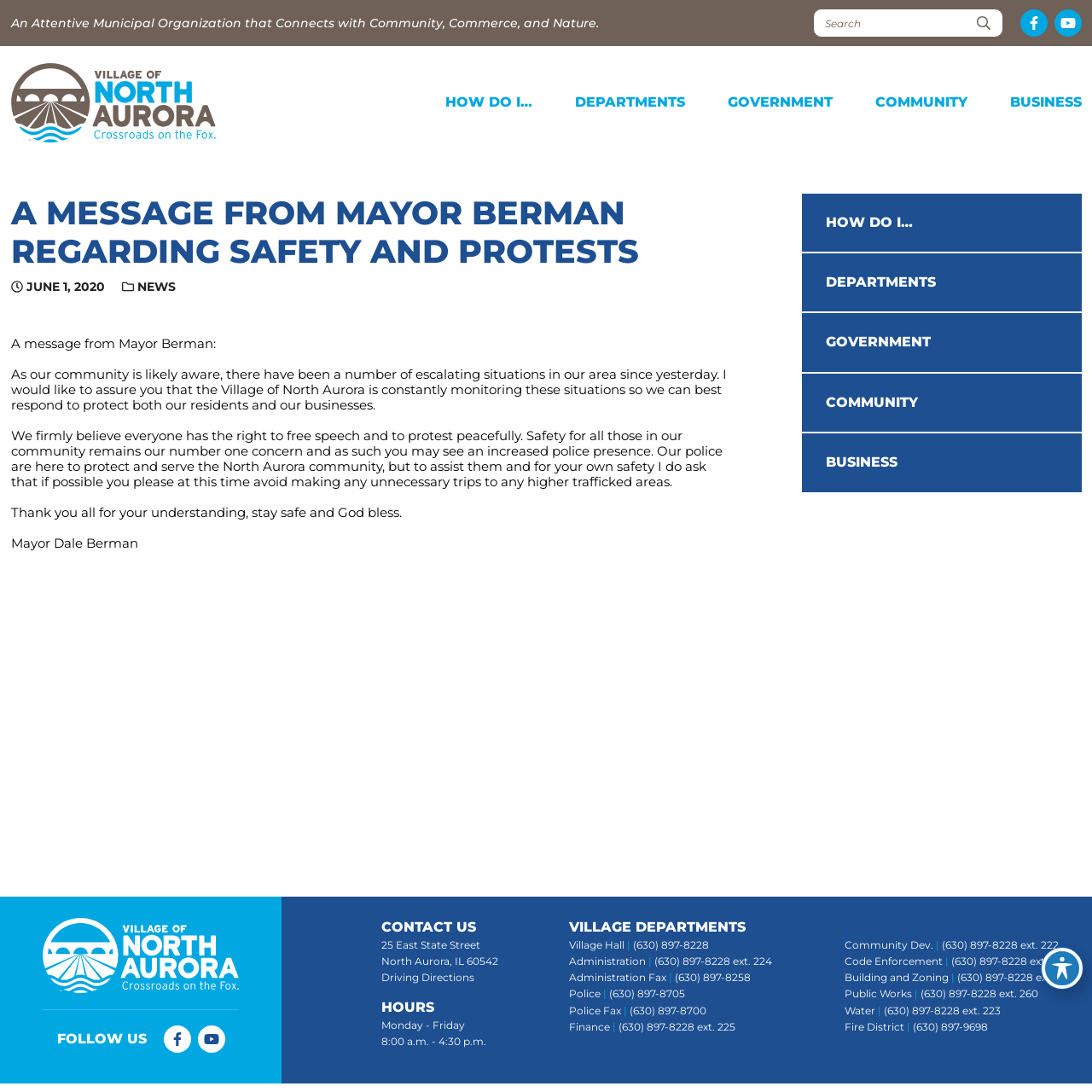Kindly determine the bounding box coordinates for the clickable area to achieve the given instruction: "Read the message from Mayor Berman".

[0.01, 0.307, 0.197, 0.322]